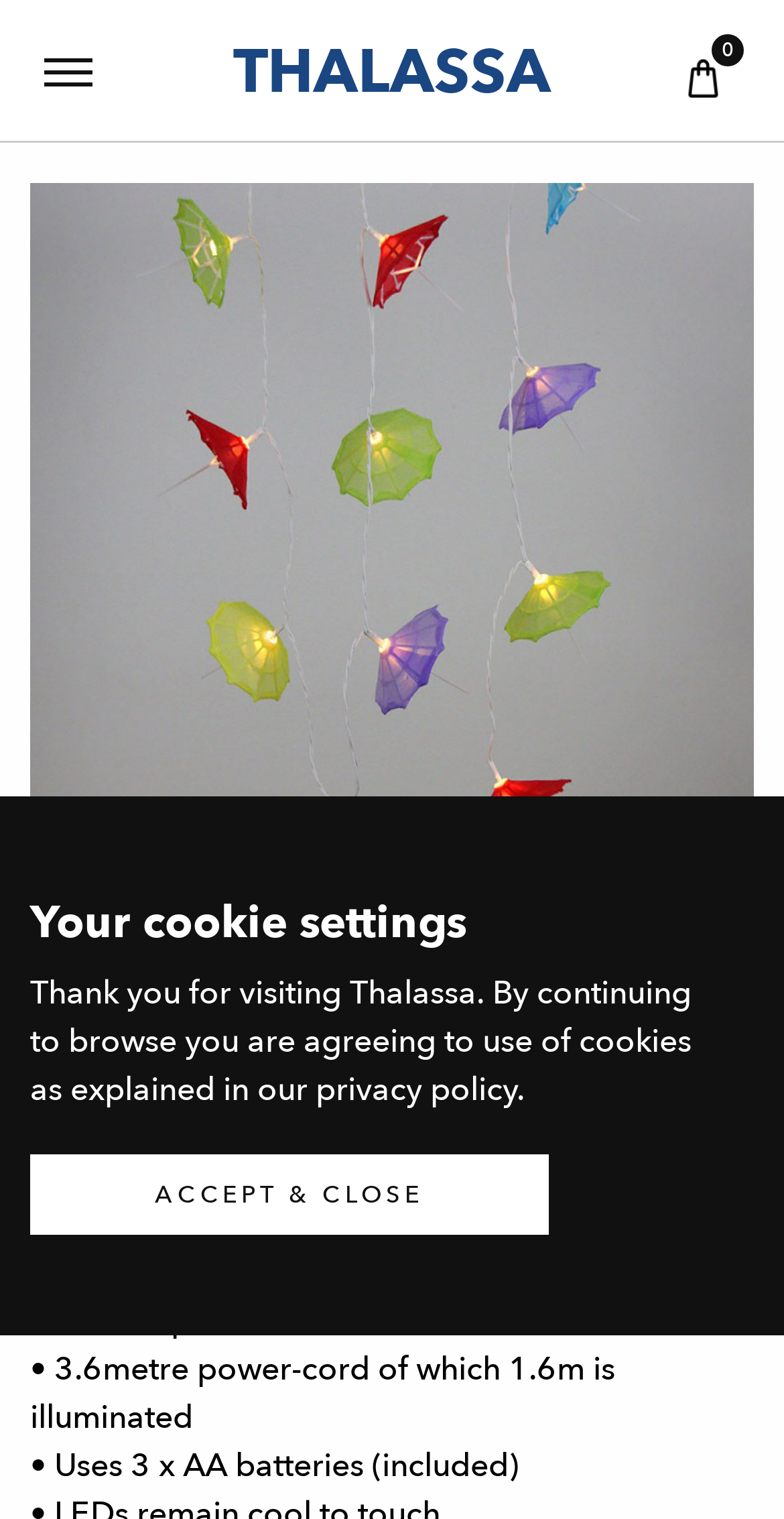Is the product suitable for outdoor use?
Using the image, elaborate on the answer with as much detail as possible.

The suitability of the product for outdoor use is obtained from the StaticText element 'Suitable for indoors and outdoors!' which is located in the product description section, indicating that the product can be used both indoors and outdoors.